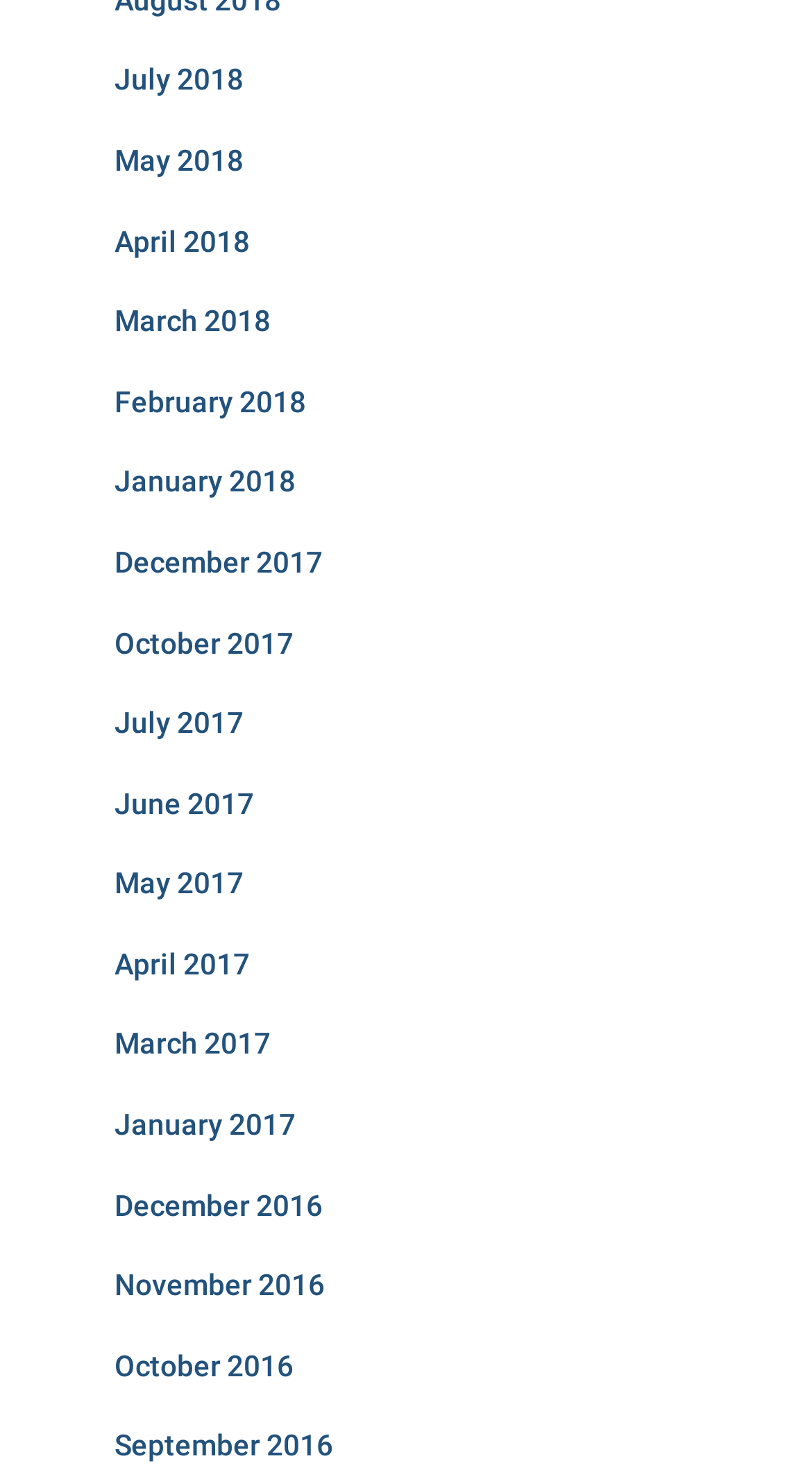Reply to the question below using a single word or brief phrase:
What is the position of the link 'June 2017'?

Middle